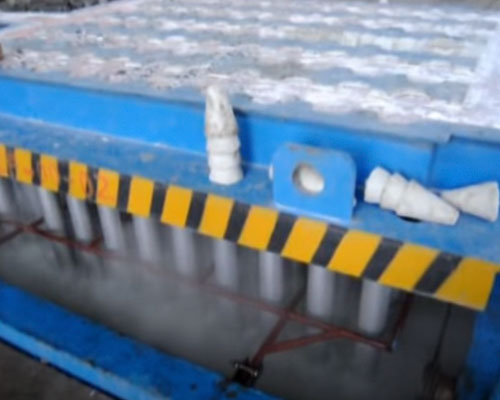What is the significance of the yellow and black striped safety barriers? Please answer the question using a single word or phrase based on the image.

Emphasizing safety measures